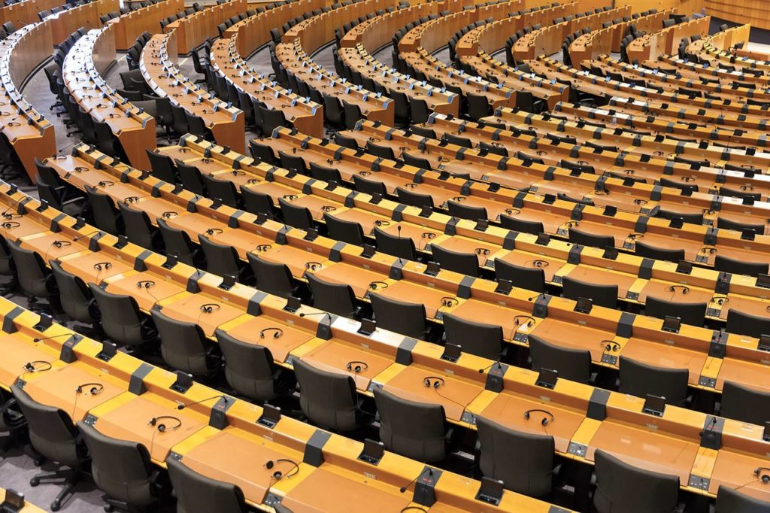What is the material of the desk surfaces?
Look at the screenshot and respond with a single word or phrase.

Polished wooden